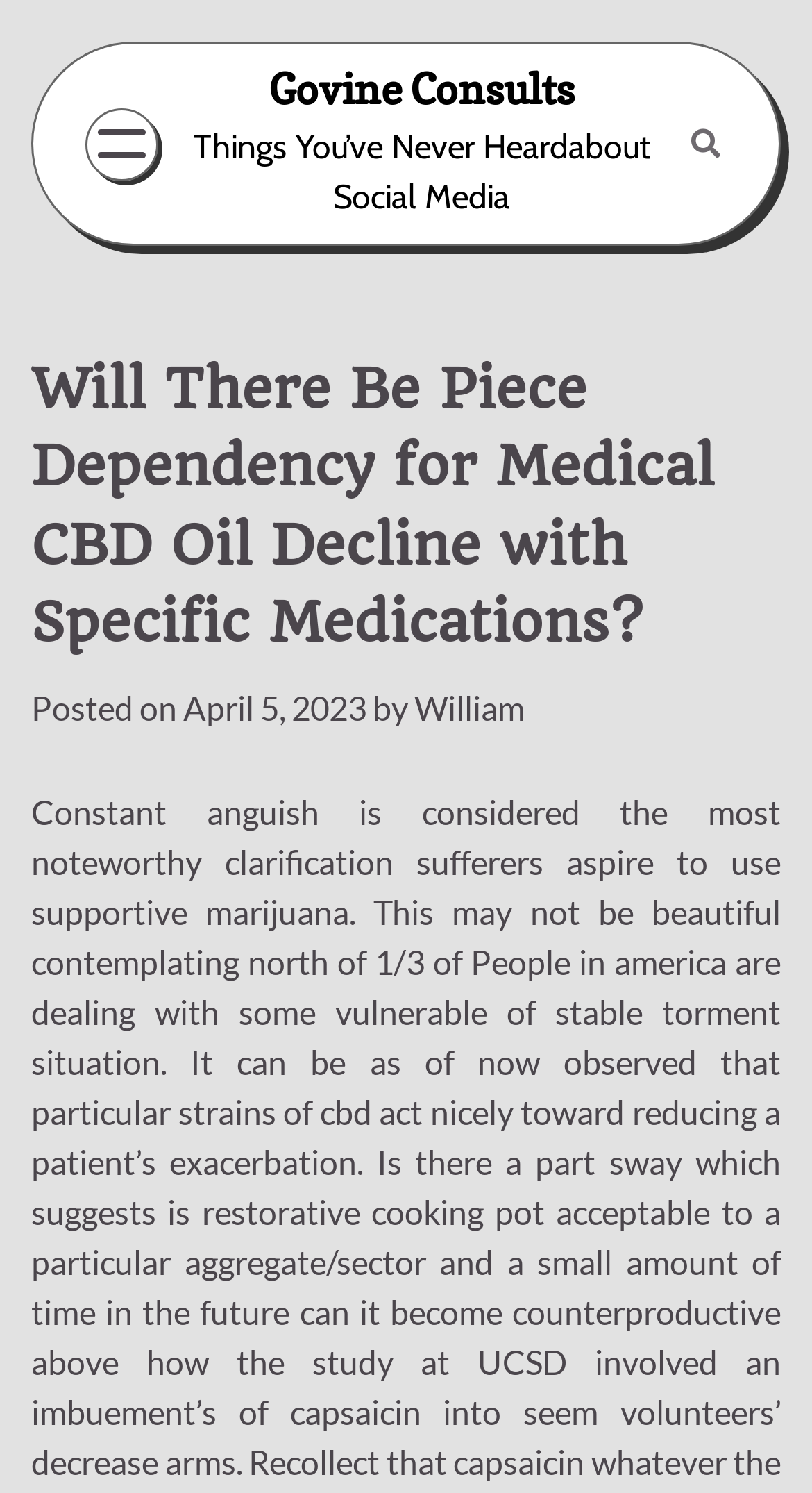What is the date the article was posted?
Answer the question using a single word or phrase, according to the image.

April 5, 2023